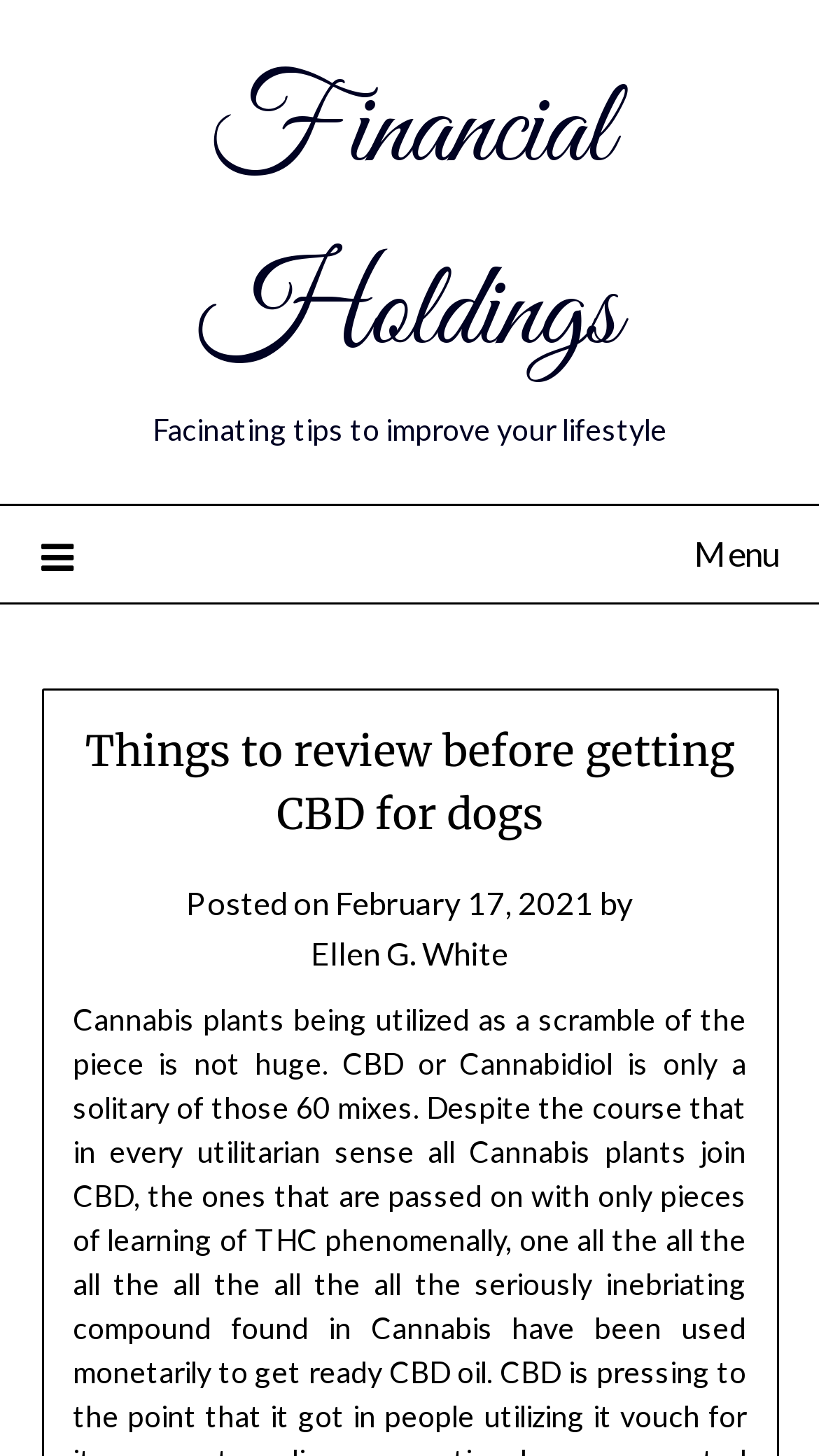Using the image as a reference, answer the following question in as much detail as possible:
What is the date of the article?

I found the date of the article by looking at the text 'Posted on' followed by a link 'February 17, 2021' which indicates the date the article was posted.